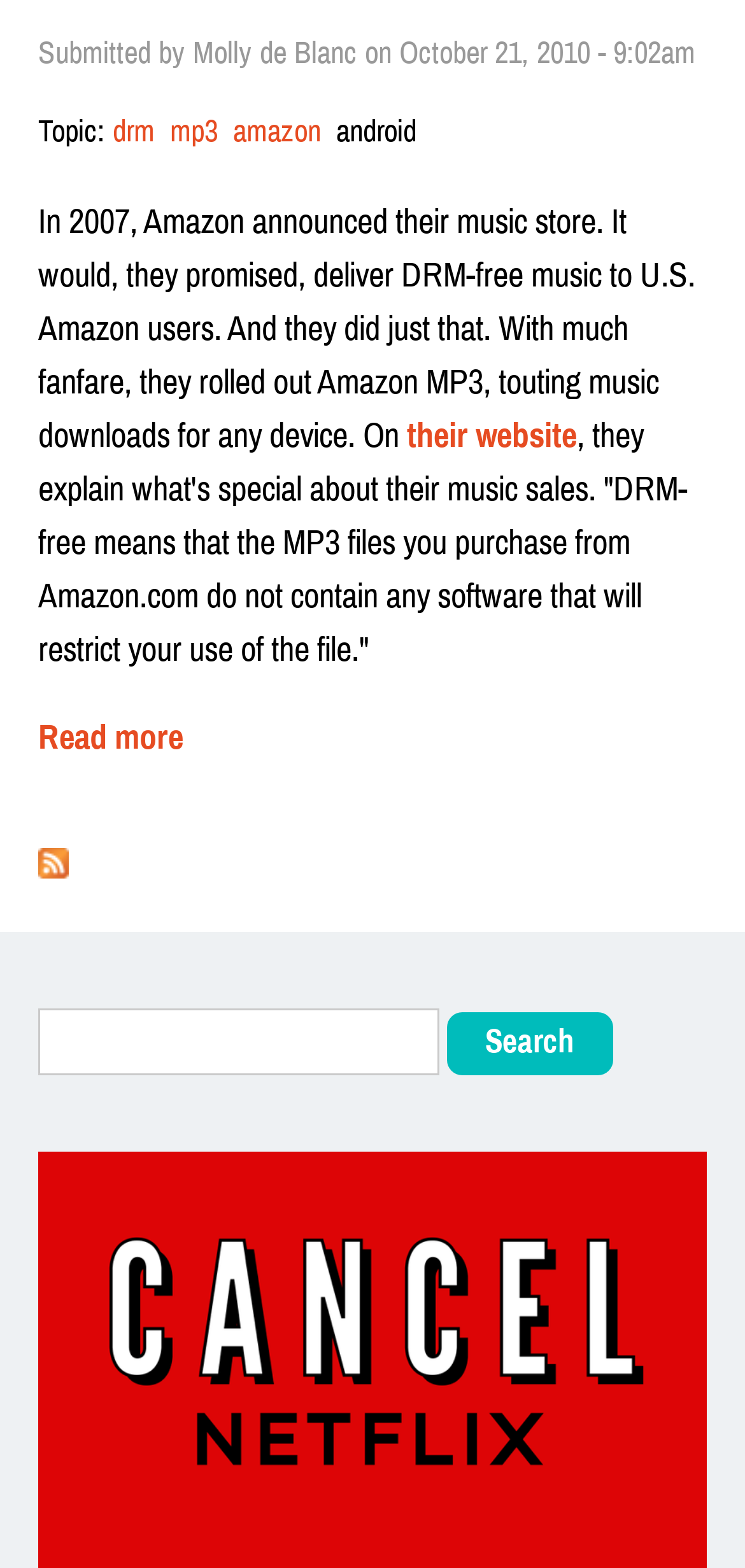Please identify the bounding box coordinates of the region to click in order to complete the task: "Go to previous page". The coordinates must be four float numbers between 0 and 1, specified as [left, top, right, bottom].

[0.077, 0.867, 0.121, 0.902]